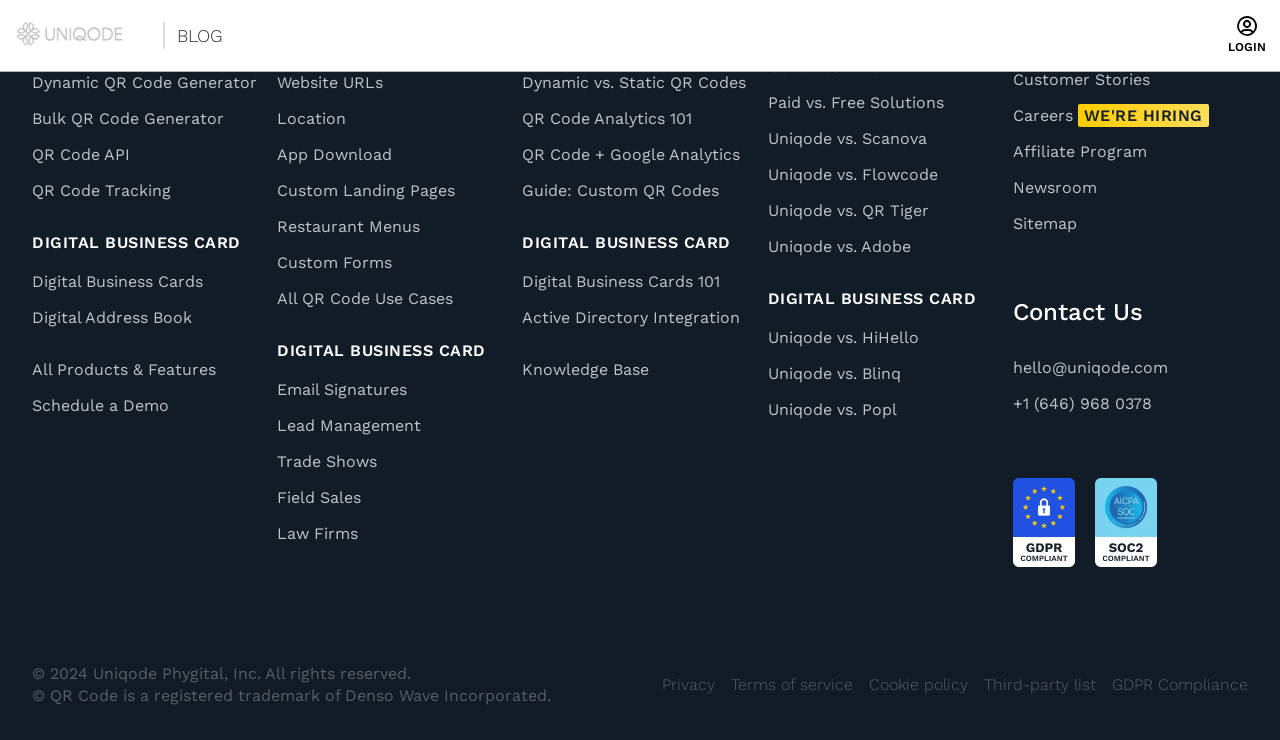Using the description: "DEMO", determine the UI element's bounding box coordinates. Ensure the coordinates are in the format of four float numbers between 0 and 1, i.e., [left, top, right, bottom].

[0.0, 0.489, 1.0, 0.566]